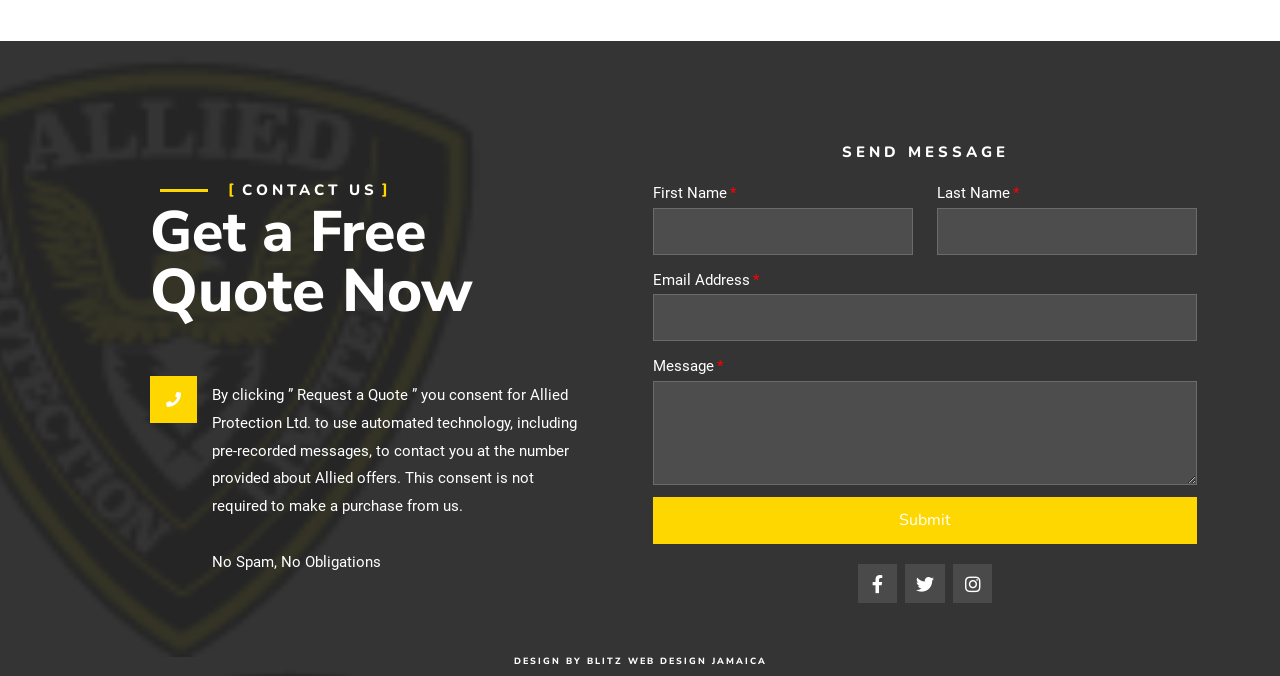Give a one-word or short phrase answer to this question: 
What is required to submit the contact form?

First Name, Last Name, Email Address, and Message